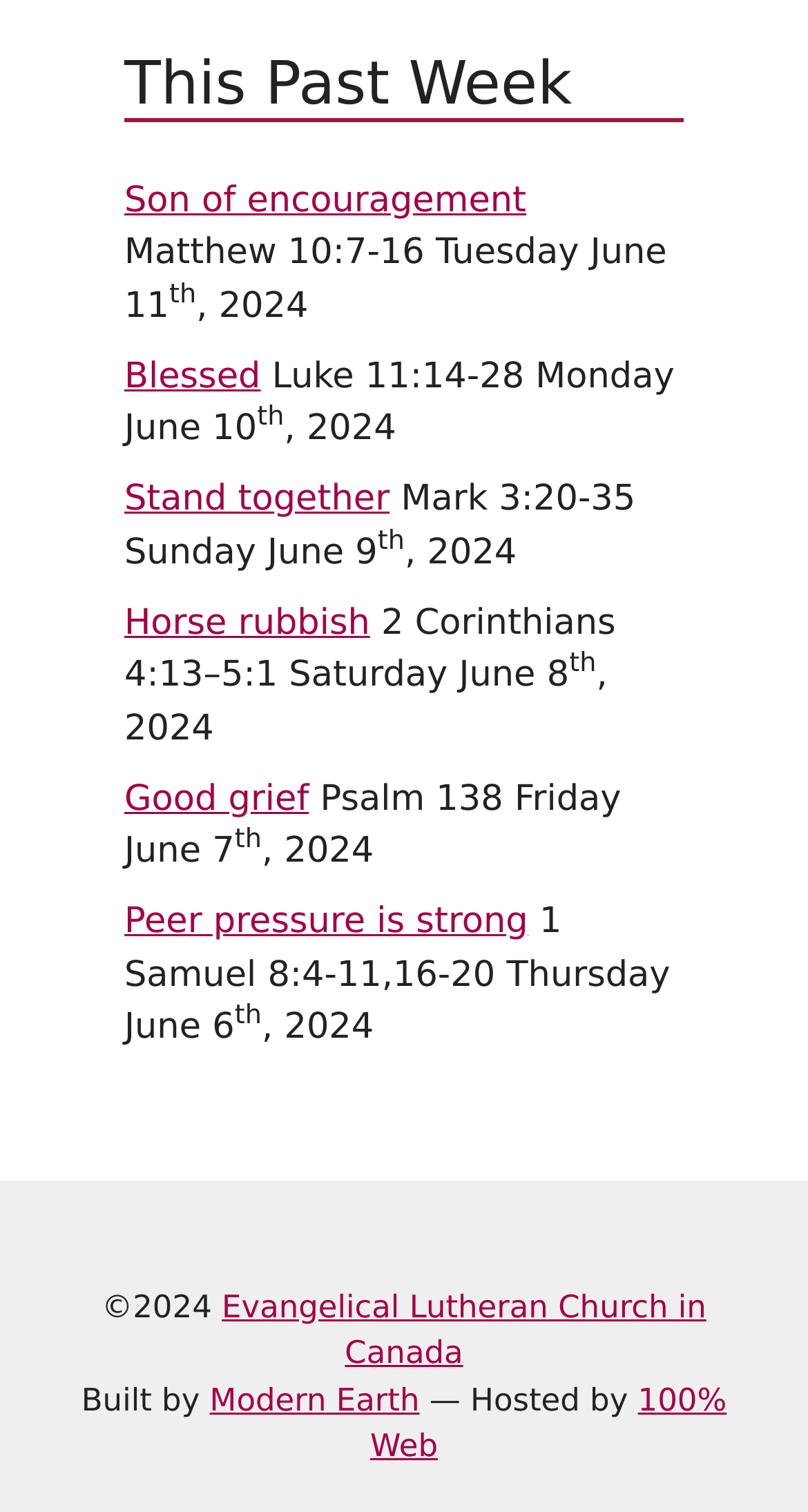For the given element description Son of encouragement, determine the bounding box coordinates of the UI element. The coordinates should follow the format (top-left x, top-left y, bottom-right x, bottom-right y) and be within the range of 0 to 1.

[0.154, 0.119, 0.651, 0.146]